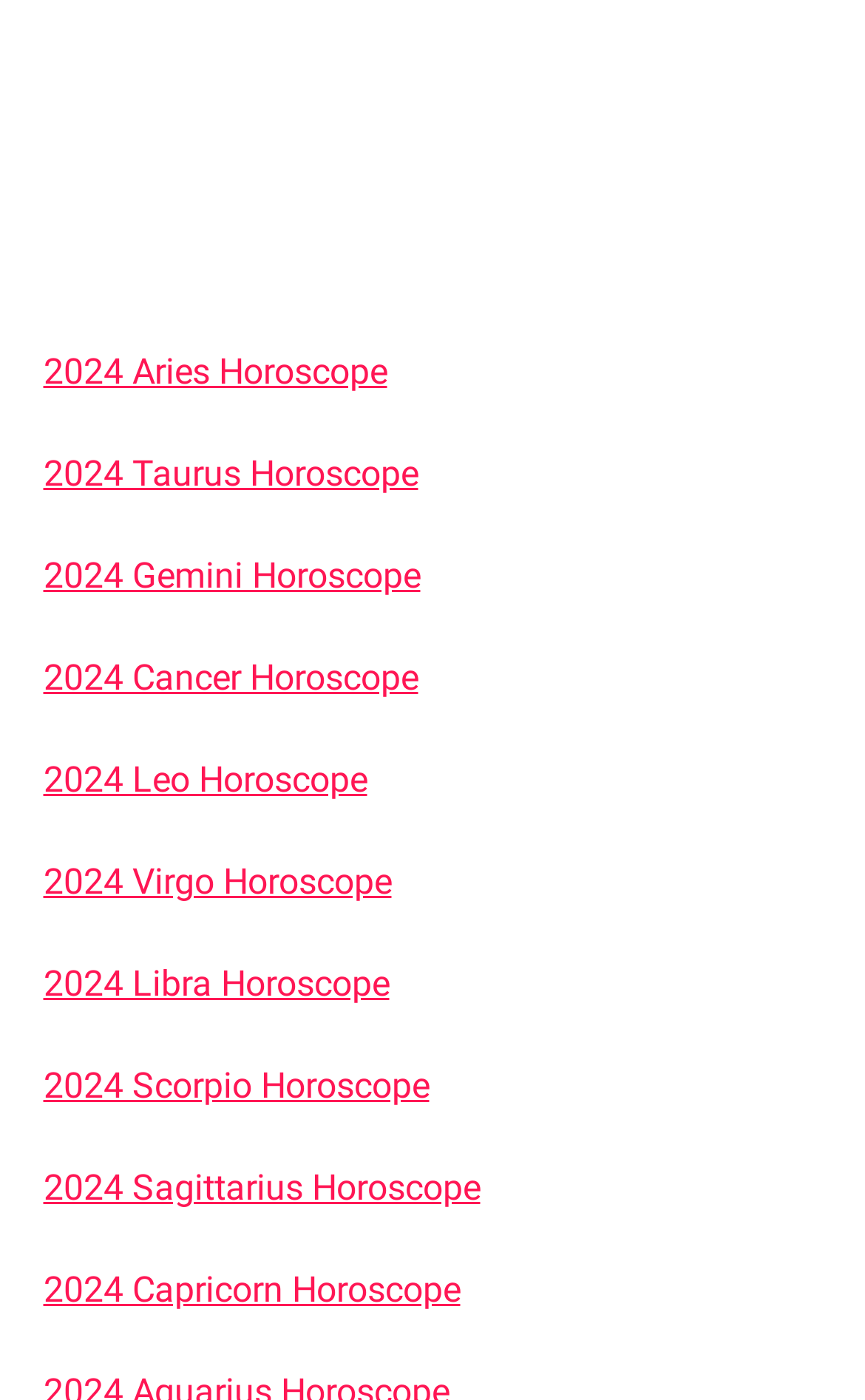Bounding box coordinates are specified in the format (top-left x, top-left y, bottom-right x, bottom-right y). All values are floating point numbers bounded between 0 and 1. Please provide the bounding box coordinate of the region this sentence describes: 2024 Cancer Horoscope

[0.05, 0.469, 0.483, 0.499]